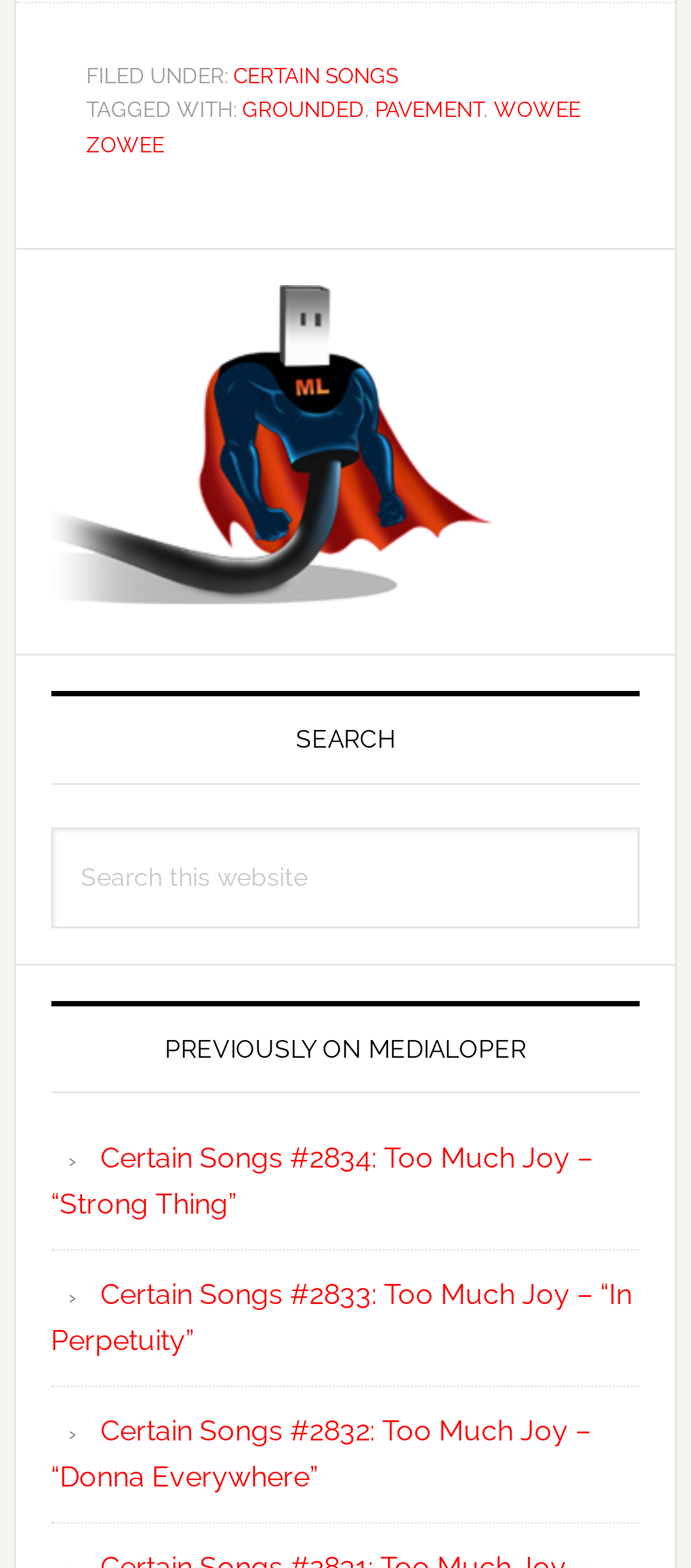Please determine the bounding box coordinates of the area that needs to be clicked to complete this task: 'search this website'. The coordinates must be four float numbers between 0 and 1, formatted as [left, top, right, bottom].

[0.074, 0.527, 0.926, 0.592]